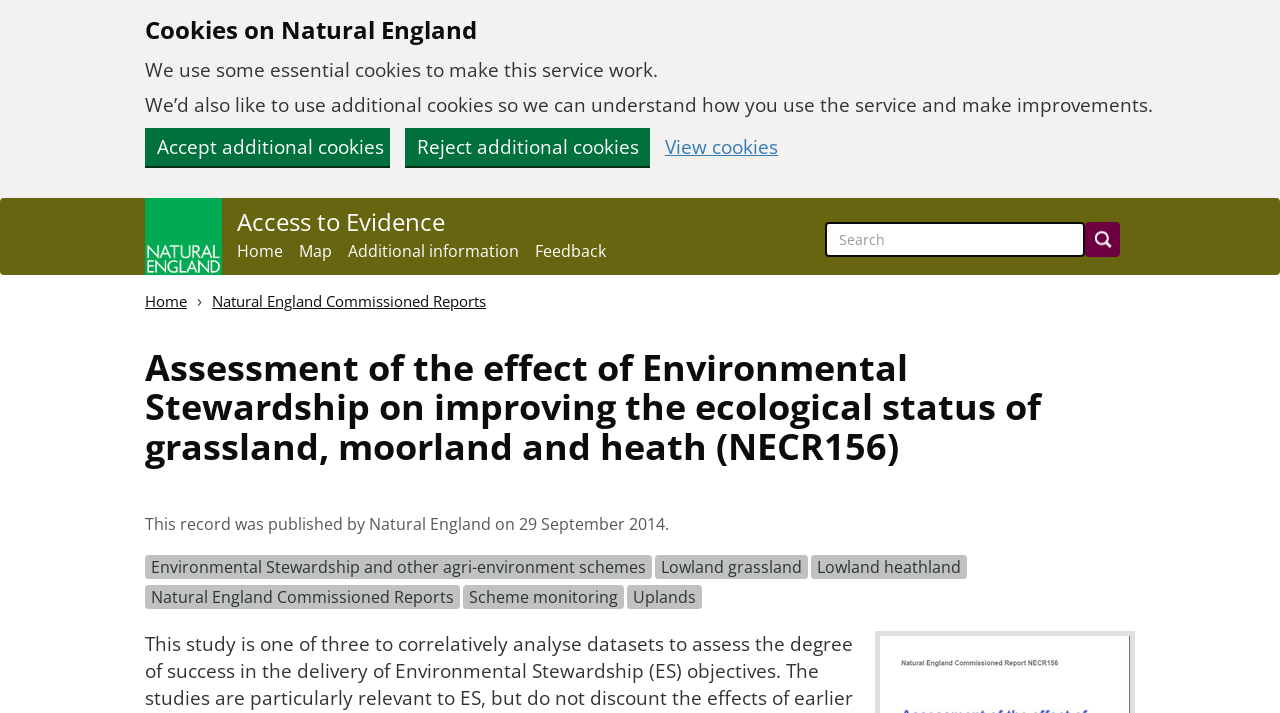Offer a comprehensive description of the webpage’s content and structure.

This webpage is about the assessment of Environmental Stewardship's effect on improving the ecological status of grassland, moorland, and heath. At the top left corner, there is a link to skip to the main content. Below it, there is a region about cookies on the service, which includes a brief description of the essential and additional cookies used, along with buttons to accept or reject additional cookies and a link to view cookies.

On the top right side, there are several links, including one to the Natural England homepage, accompanied by an image, and others to Access to Evidence, Home, Map, Additional information, and Feedback. Below these links, there is a search bar with a search button.

The main content of the webpage starts with a heading that displays the title of the assessment report, followed by a brief description of the publication date. Below the heading, there is a list of record categories, which includes links to related topics such as Environmental Stewardship, Lowland grassland, Lowland heathland, and Uplands.

Throughout the webpage, there are a total of 7 links to other pages, 2 buttons, 1 image, 1 search bar, and 1 list with 5 links. The layout is organized, with clear headings and concise text, making it easy to navigate and understand the content.